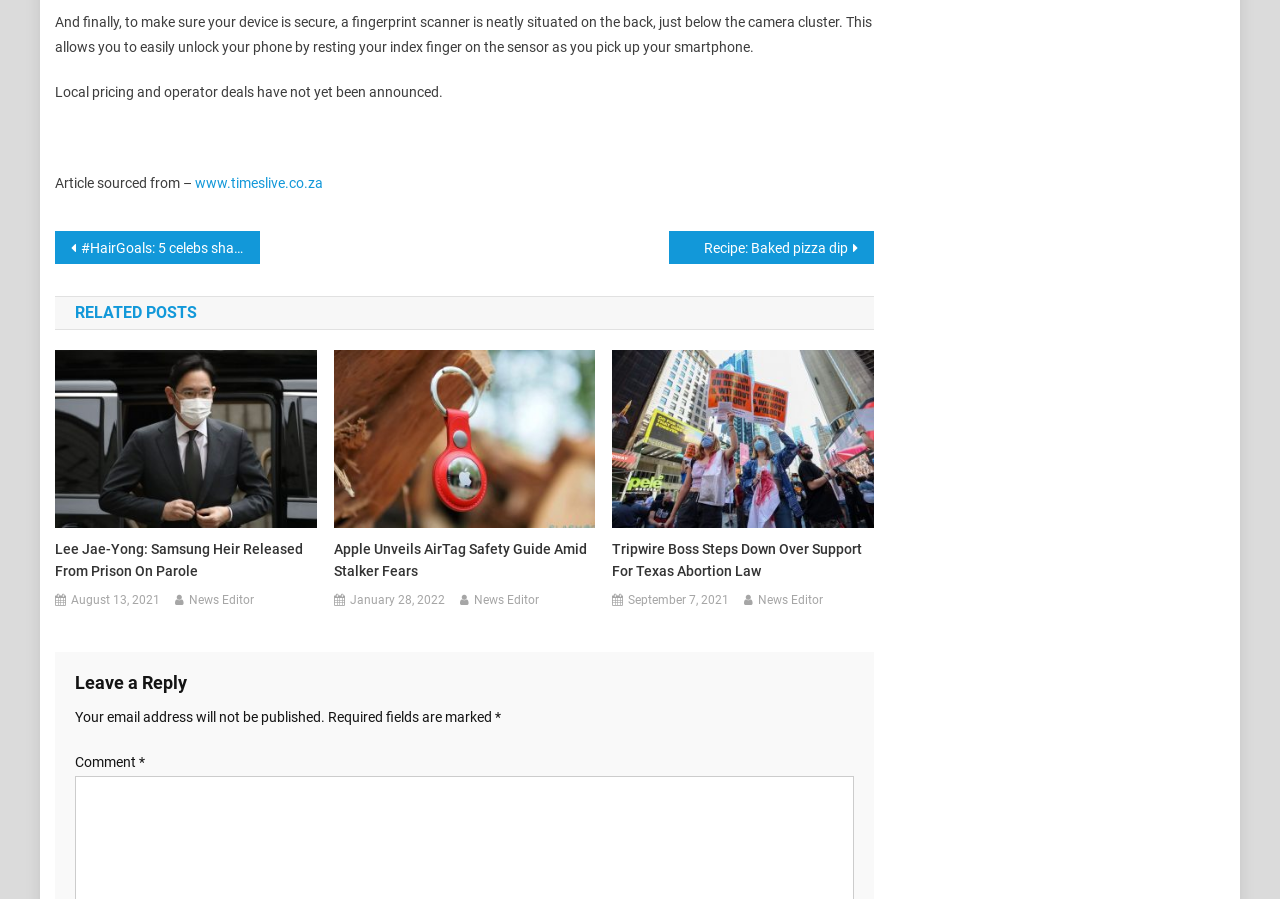Please determine the bounding box coordinates for the UI element described here. Use the format (top-left x, top-left y, bottom-right x, bottom-right y) with values bounded between 0 and 1: News Editor

[0.37, 0.656, 0.421, 0.68]